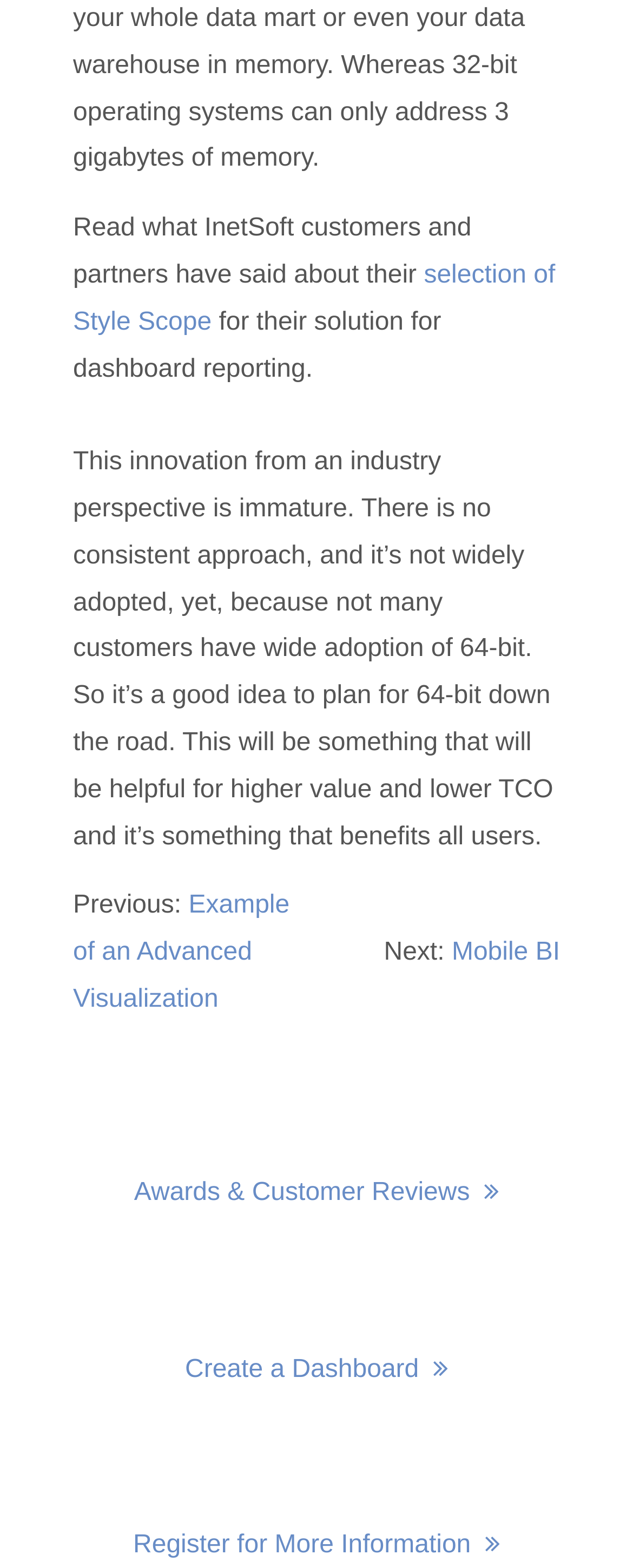Predict the bounding box coordinates of the UI element that matches this description: "Create a Dashboard". The coordinates should be in the format [left, top, right, bottom] with each value between 0 and 1.

[0.141, 0.859, 0.859, 0.889]